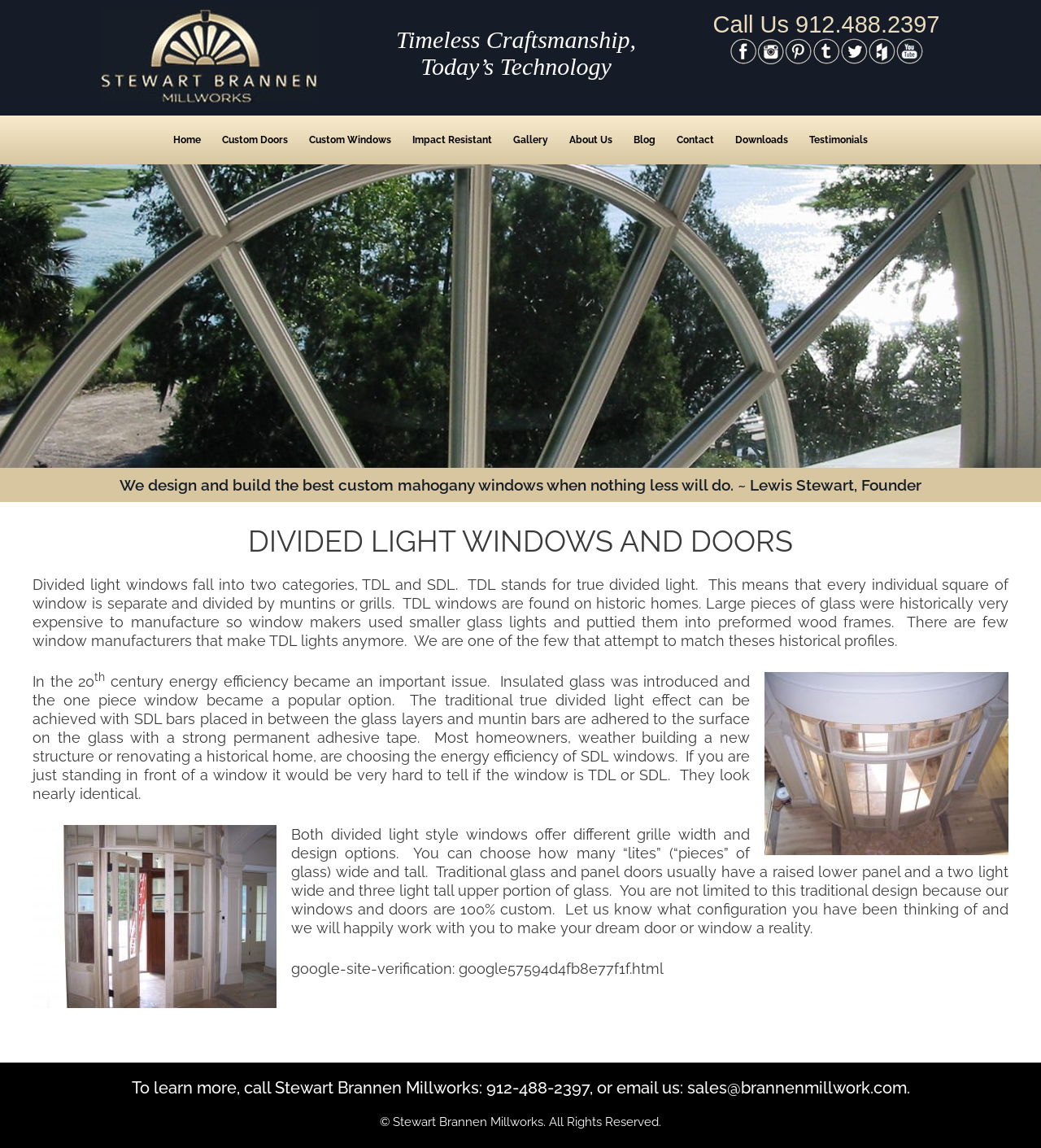Determine the bounding box coordinates of the area to click in order to meet this instruction: "Search for a Citihomes associate".

None